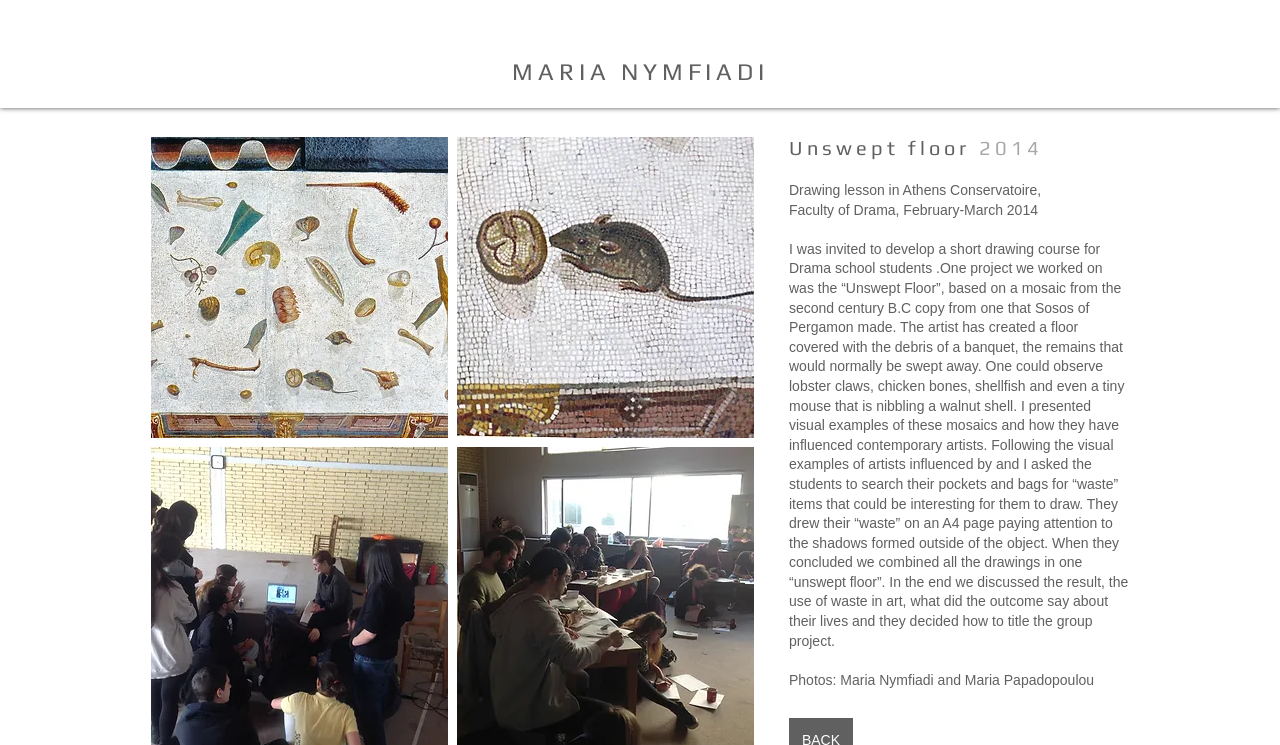What is the location where the drawing lesson took place?
Observe the image and answer the question with a one-word or short phrase response.

Athens Conservatoire